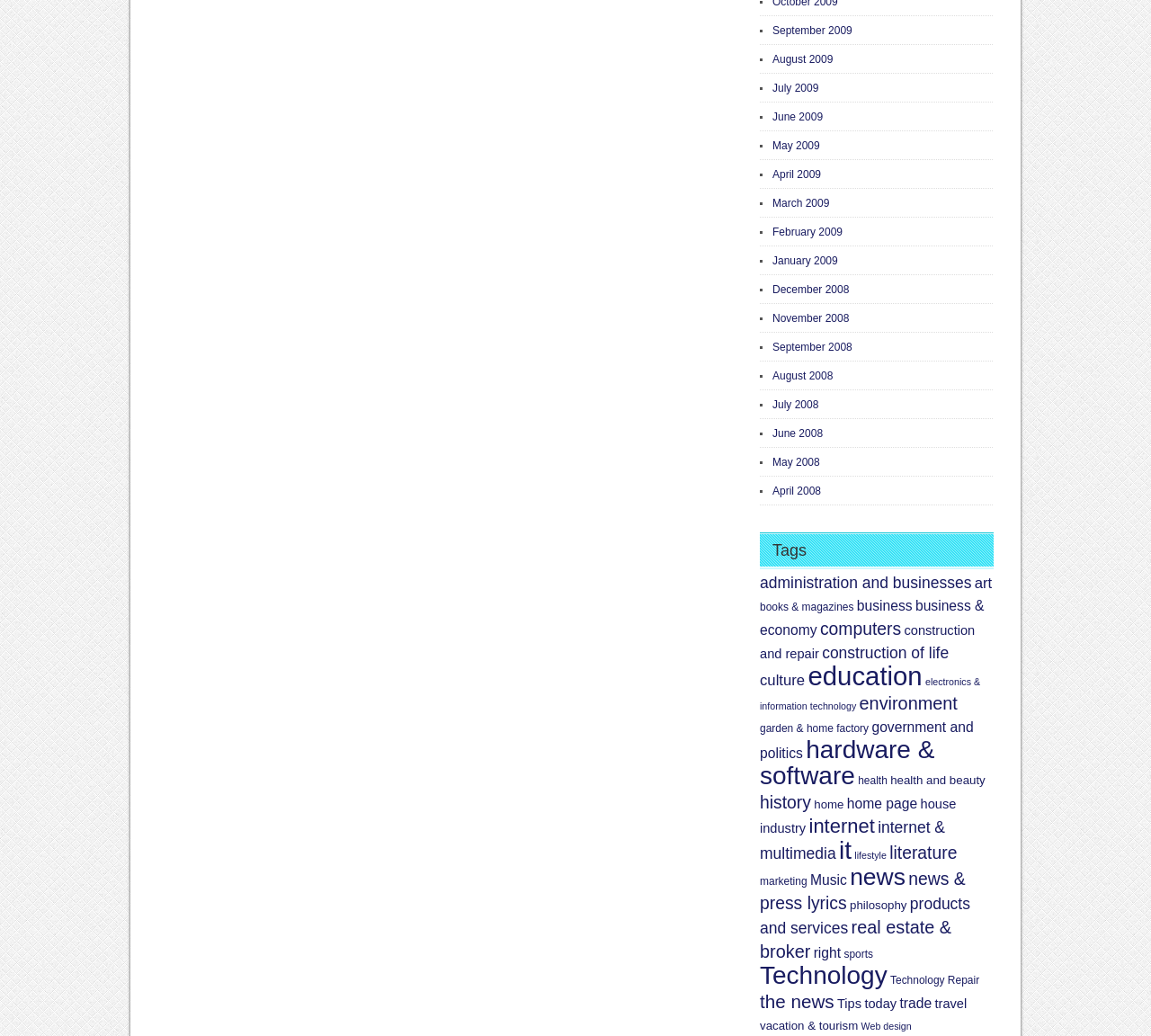Can you specify the bounding box coordinates for the region that should be clicked to fulfill this instruction: "Go to About Upstream".

None